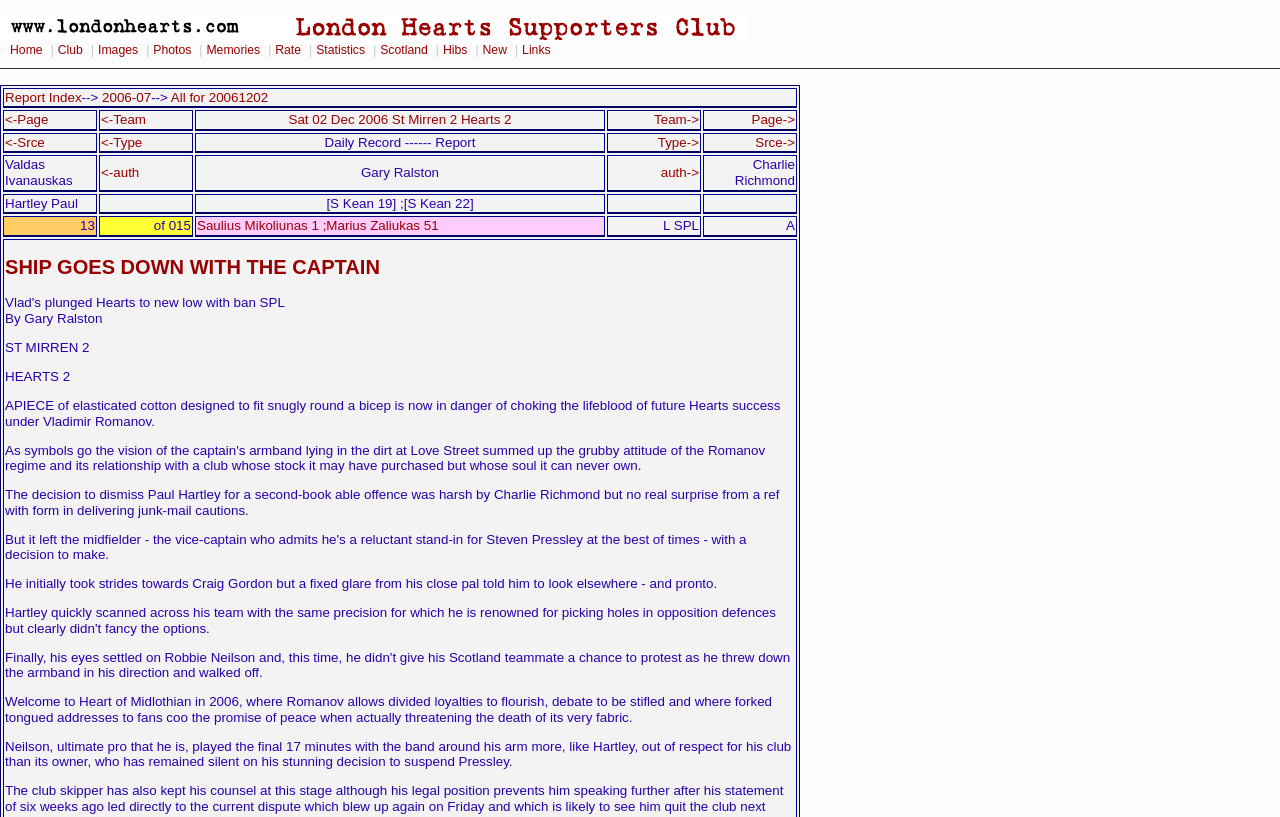Based on the element description: "All for 20061202", identify the UI element and provide its bounding box coordinates. Use four float numbers between 0 and 1, [left, top, right, bottom].

[0.133, 0.11, 0.21, 0.128]